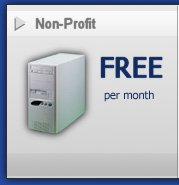What type of organizations is the web hosting service targeting?
Please answer the question with a single word or phrase, referencing the image.

Non-profit organizations